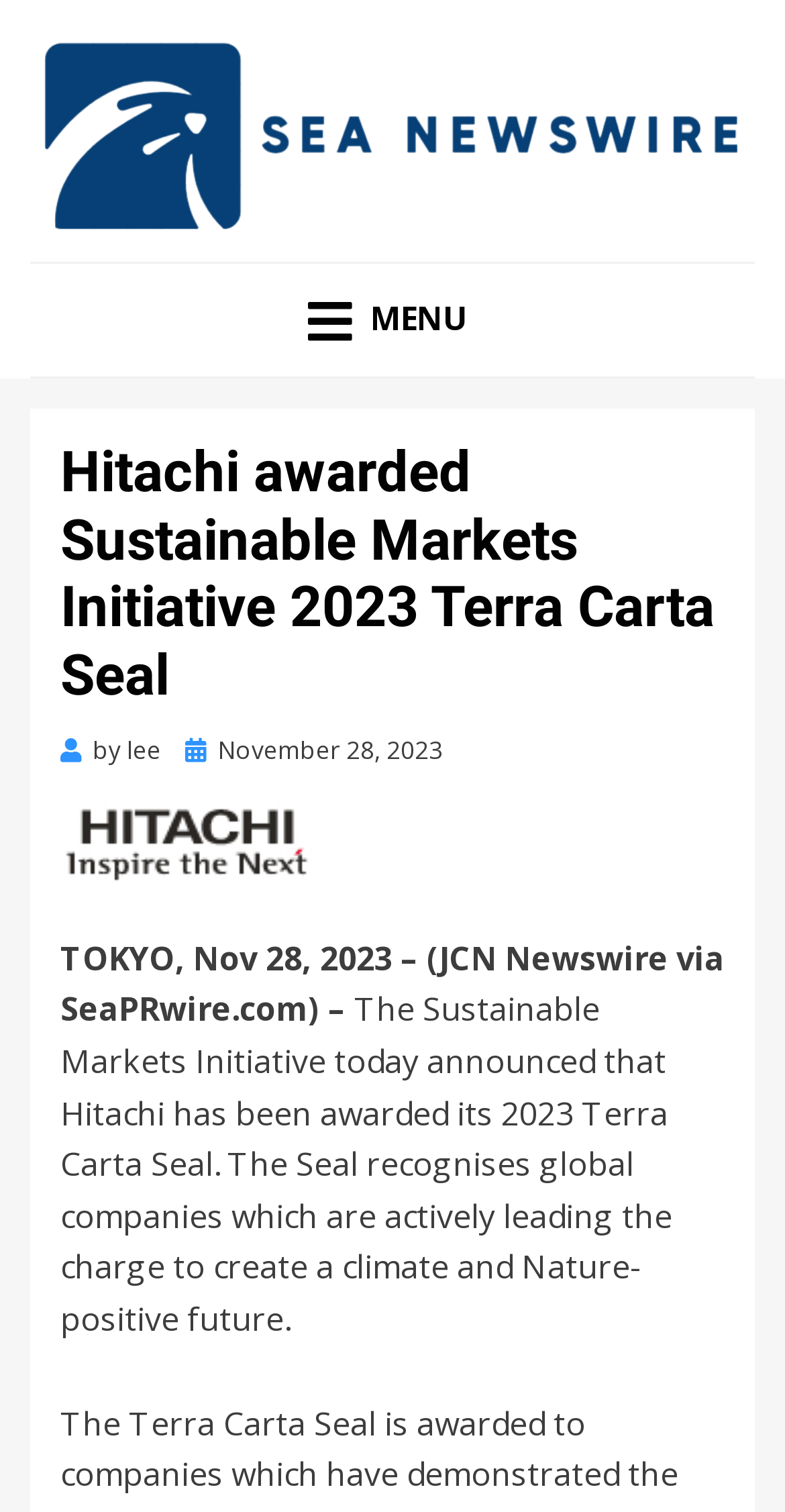Find the bounding box of the web element that fits this description: "A Therapist's Advice".

None